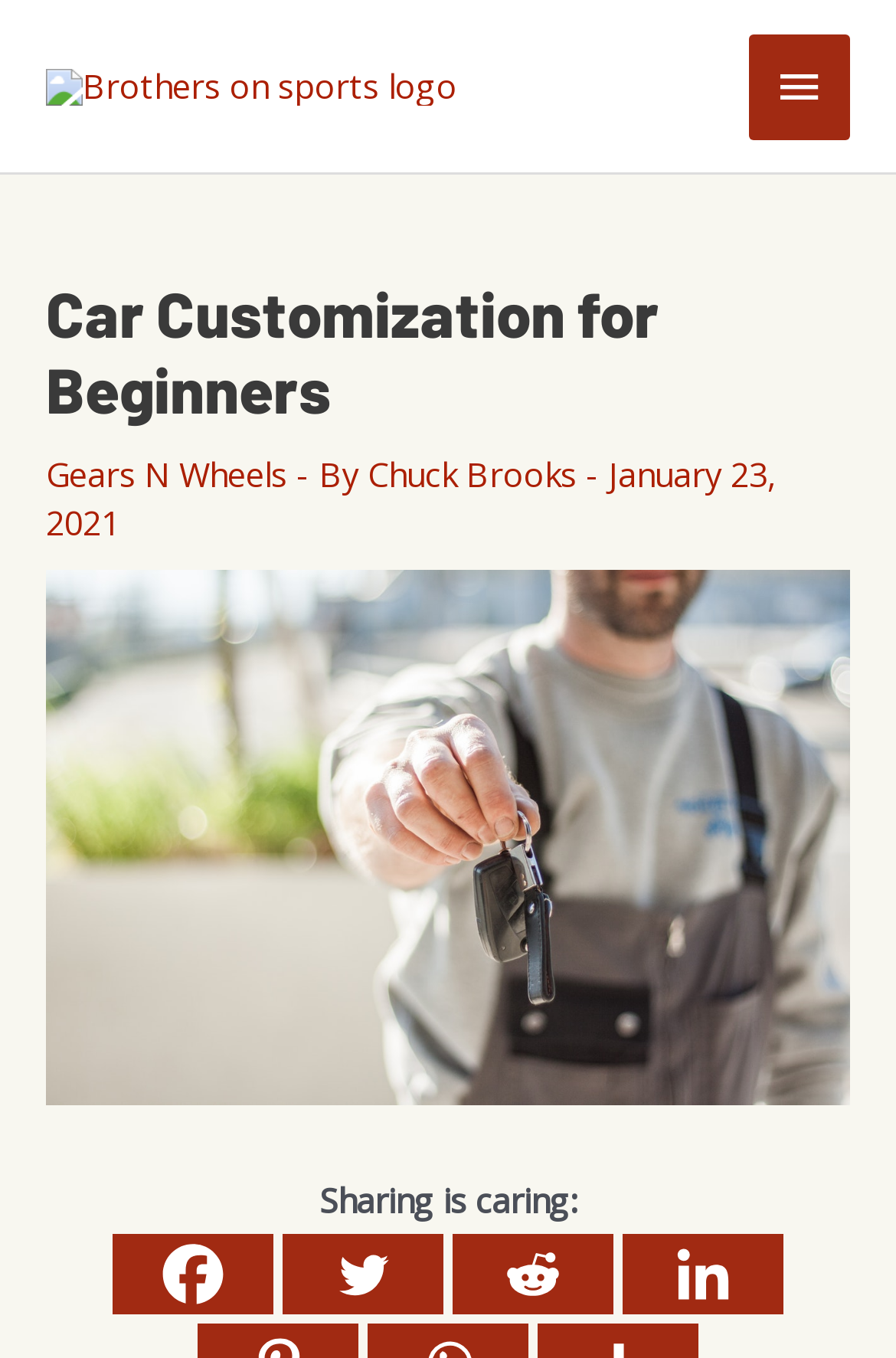What is the logo of the website?
Answer the question with a single word or phrase by looking at the picture.

Brothers on Sports